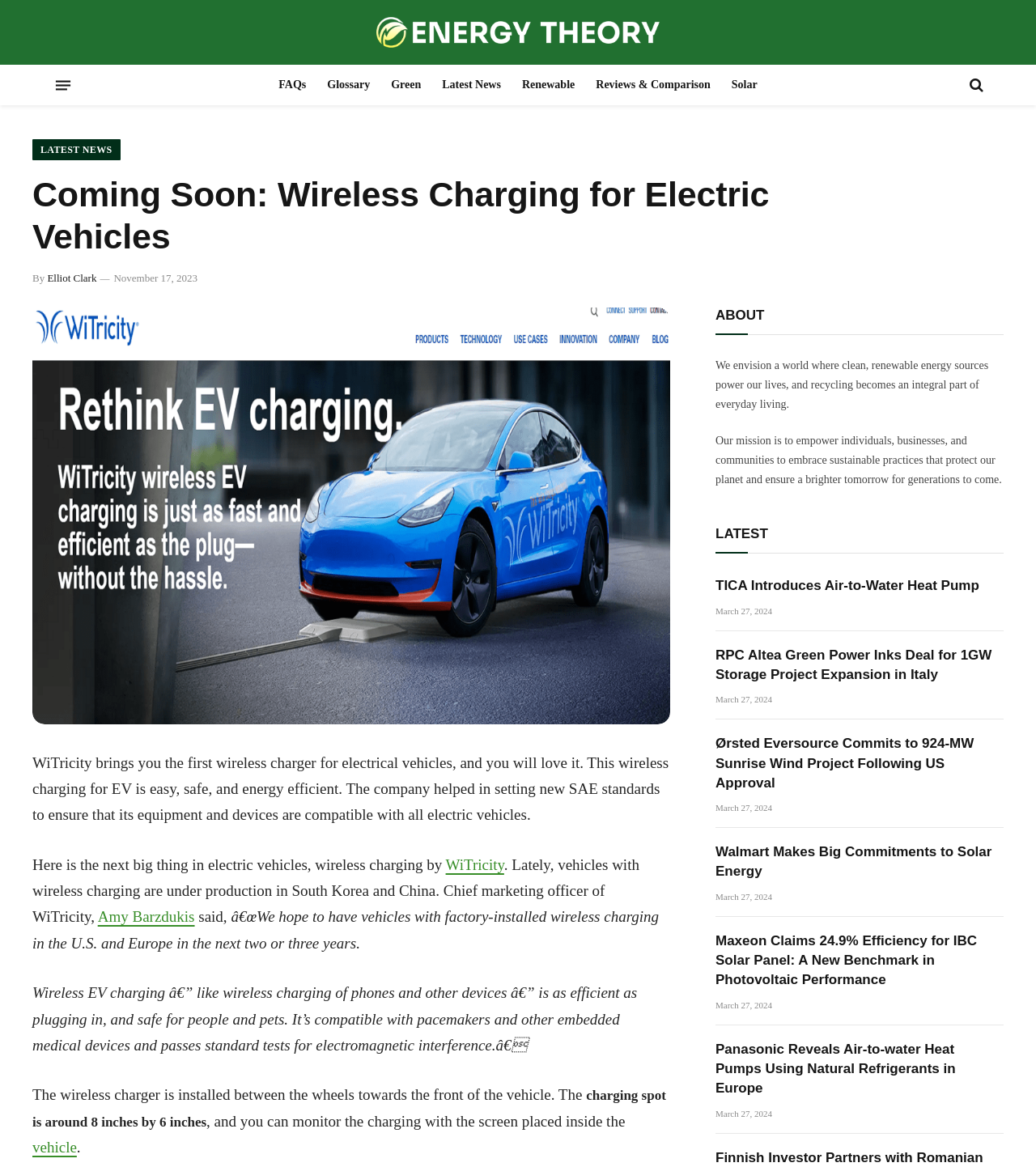Extract the main heading from the webpage content.

Coming Soon: Wireless Charging for Electric Vehicles